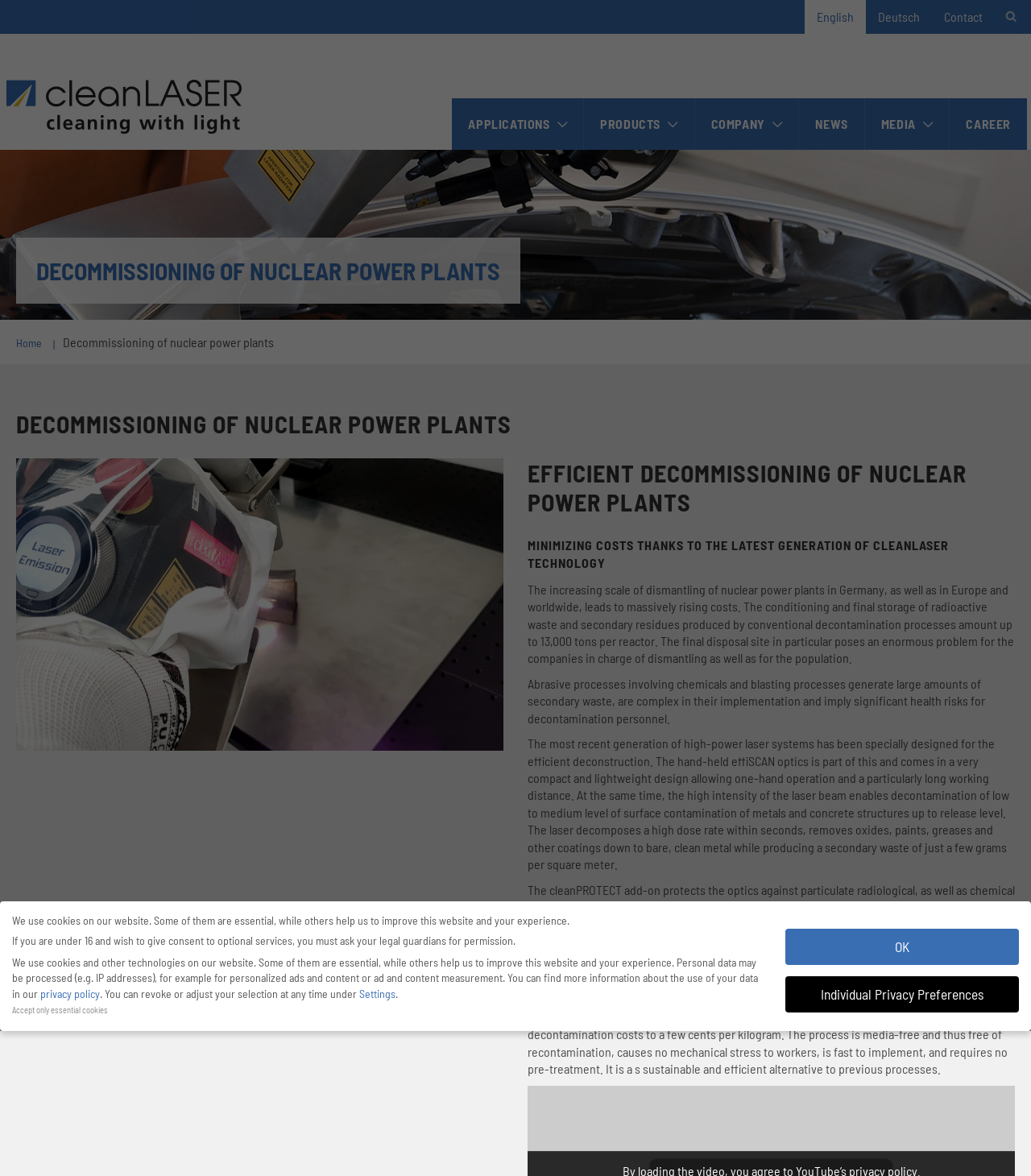Locate the bounding box of the user interface element based on this description: "English".

[0.78, 0.0, 0.84, 0.029]